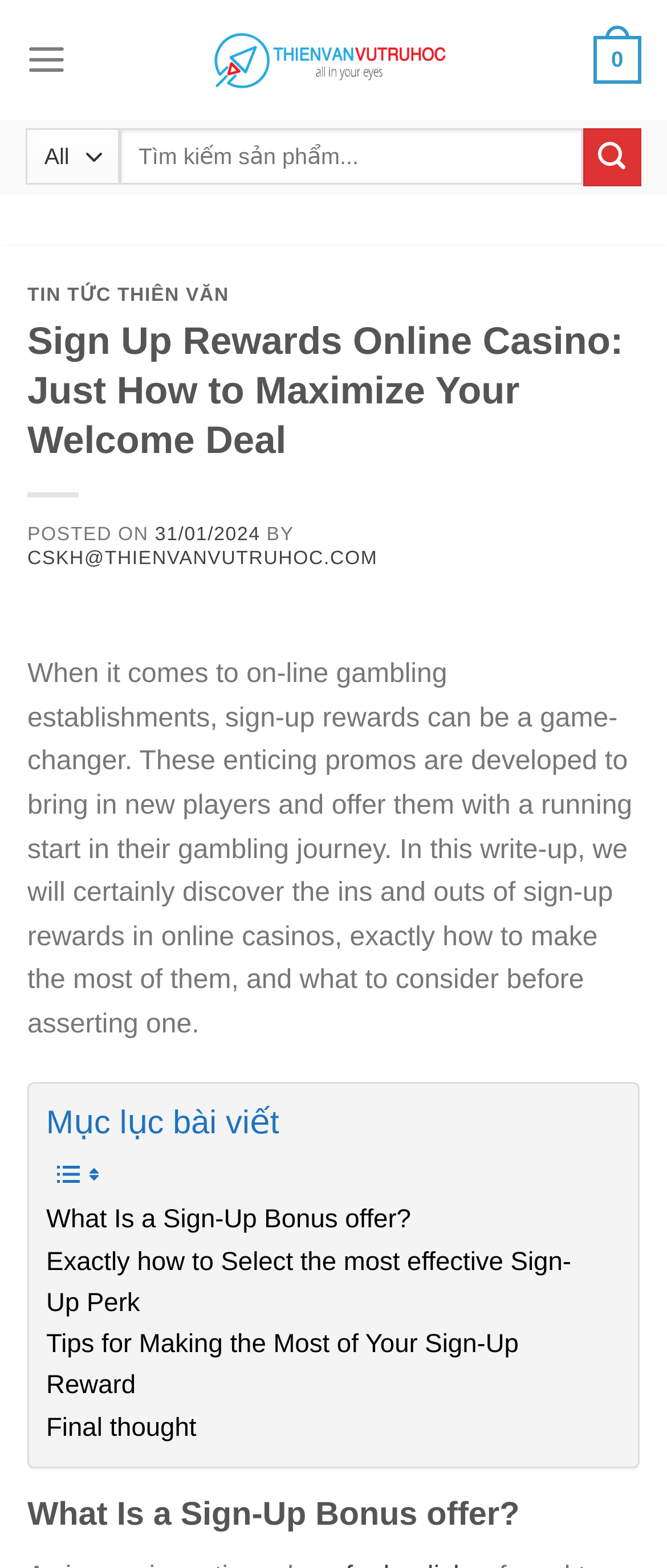Provide the bounding box coordinates, formatted as (top-left x, top-left y, bottom-right x, bottom-right y), with all values being floating point numbers between 0 and 1. Identify the bounding box of the UI element that matches the description: aria-label="Submit" value="Tìm kiếm"

[0.874, 0.082, 0.962, 0.118]